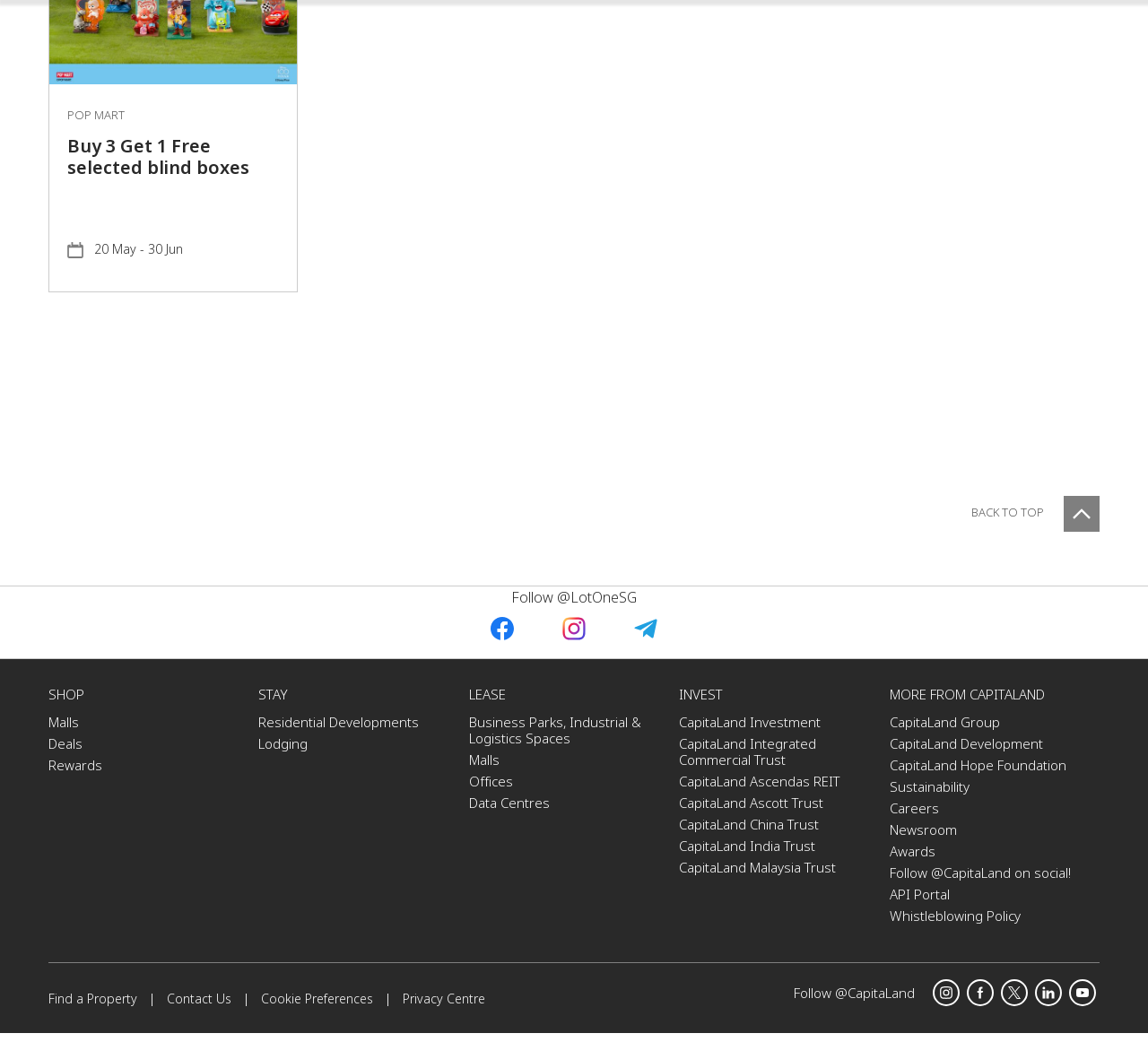Please provide a brief answer to the question using only one word or phrase: 
What are the main categories in the site footer?

SHOP, Malls, Deals, Rewards, STAY, LEASE, INVEST